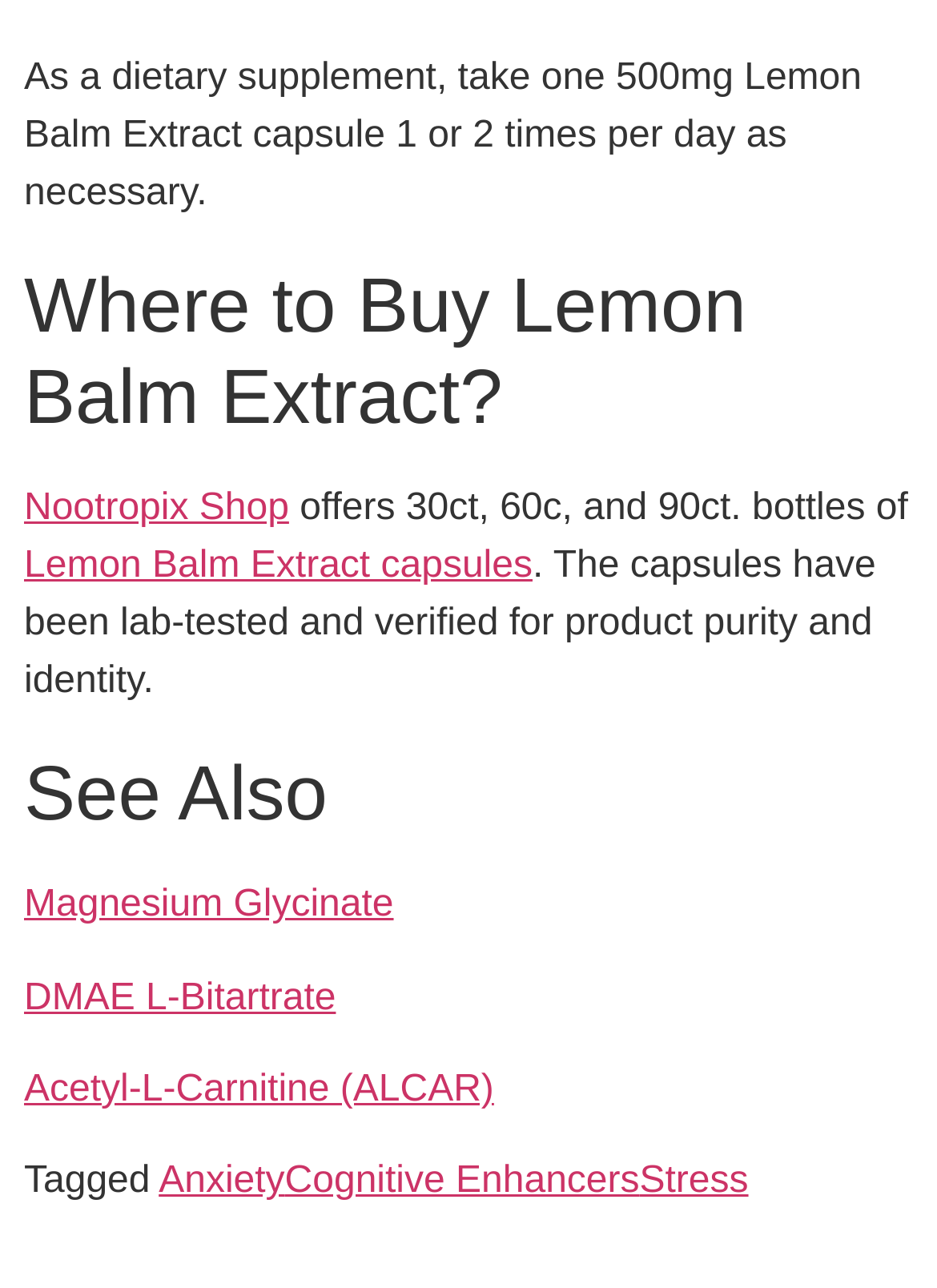Identify the bounding box coordinates for the element you need to click to achieve the following task: "Visit 'Lemon Balm Extract capsules'". Provide the bounding box coordinates as four float numbers between 0 and 1, in the form [left, top, right, bottom].

[0.026, 0.424, 0.568, 0.456]